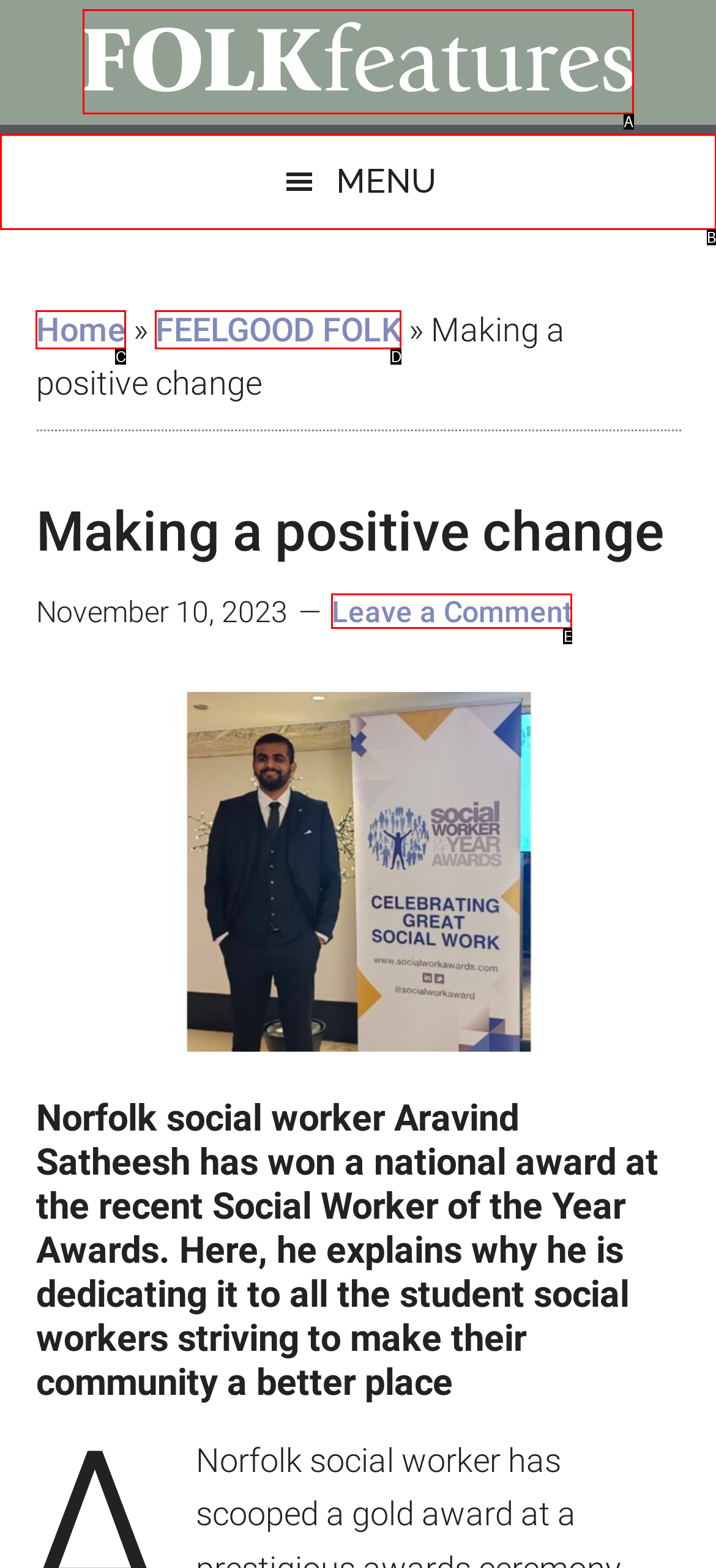Select the letter of the HTML element that best fits the description: Leave a Comment
Answer with the corresponding letter from the provided choices.

E